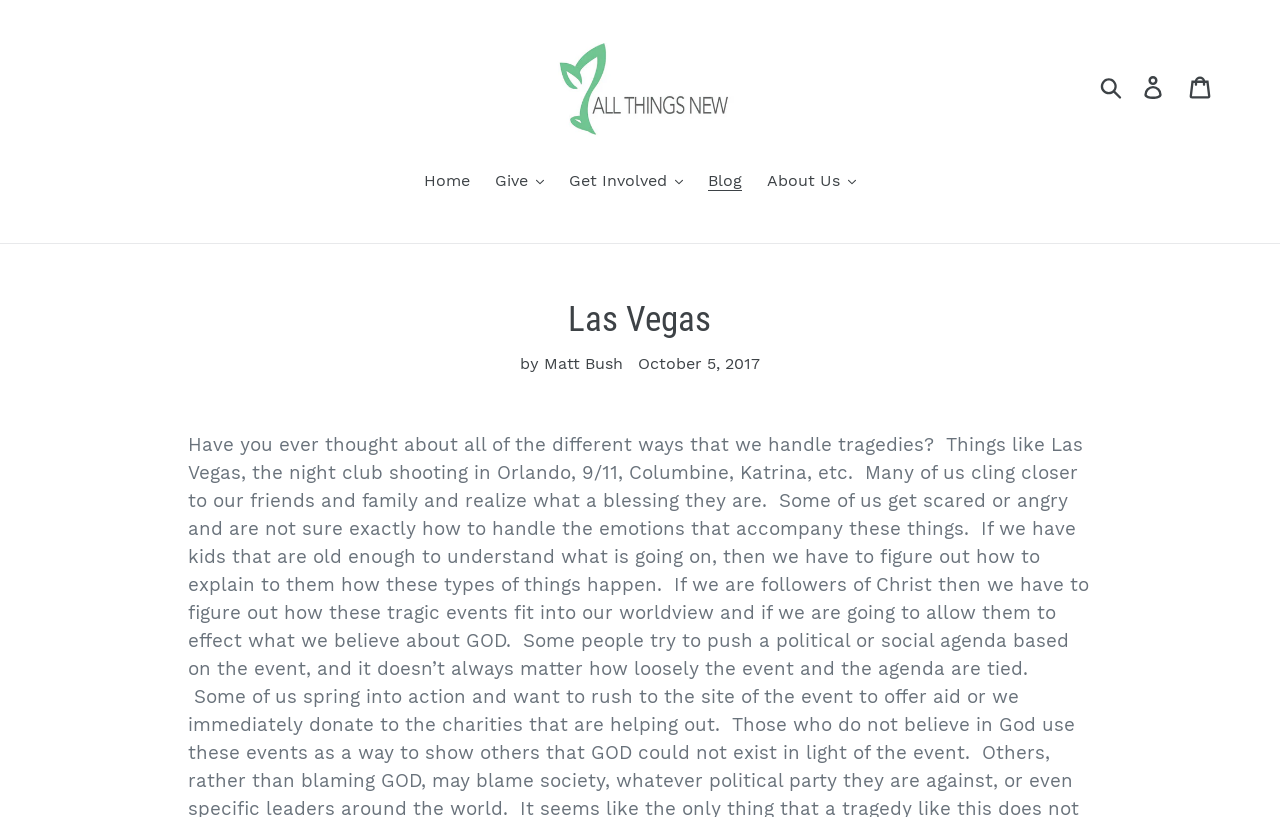Find the bounding box coordinates of the clickable element required to execute the following instruction: "log in". Provide the coordinates as four float numbers between 0 and 1, i.e., [left, top, right, bottom].

[0.884, 0.08, 0.92, 0.134]